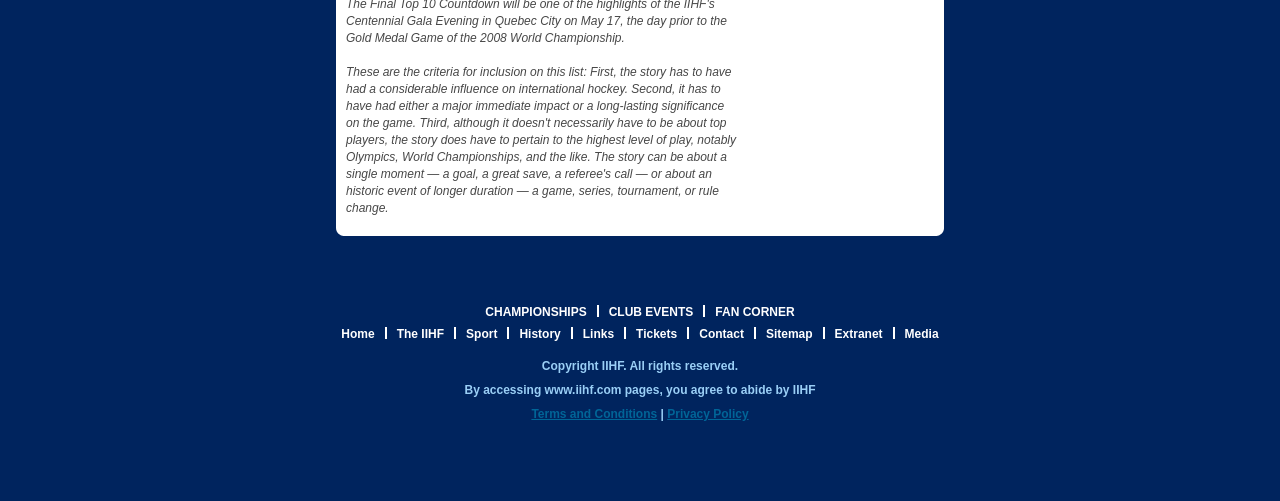Identify the bounding box coordinates of the element that should be clicked to fulfill this task: "Click FAN CORNER". The coordinates should be provided as four float numbers between 0 and 1, i.e., [left, top, right, bottom].

[0.559, 0.609, 0.621, 0.637]